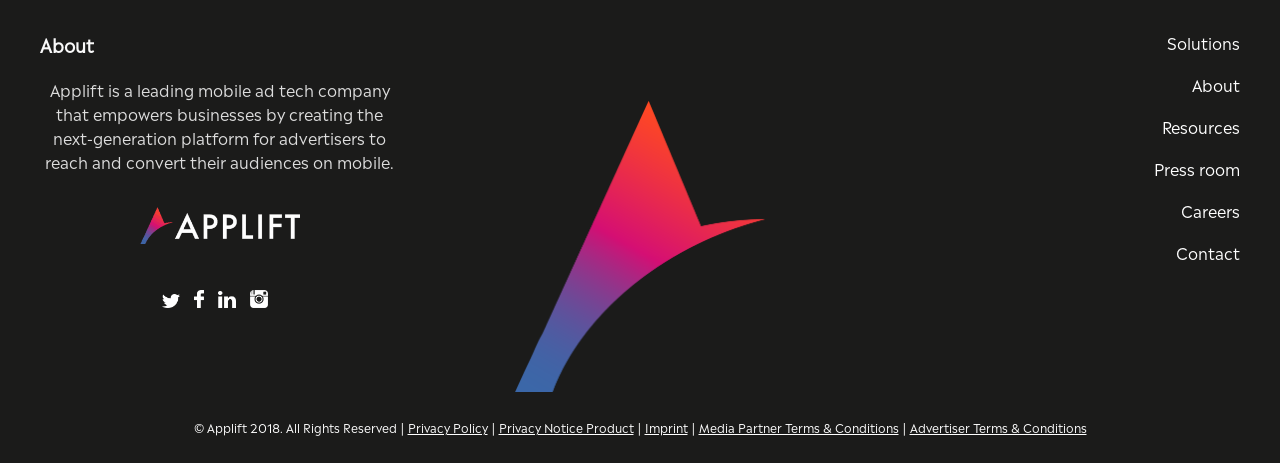Show me the bounding box coordinates of the clickable region to achieve the task as per the instruction: "Click on Privacy Policy".

[0.318, 0.891, 0.381, 0.958]